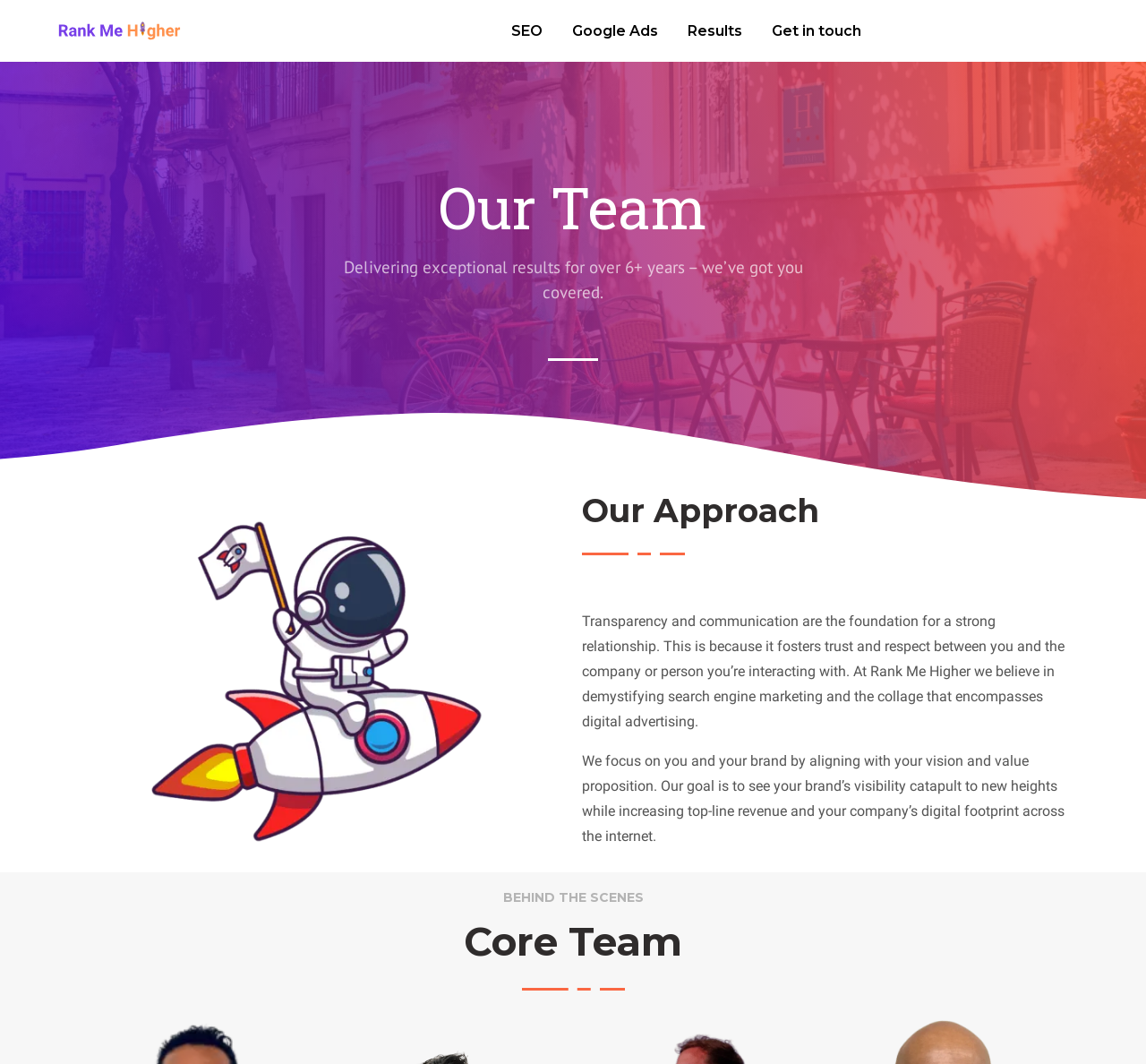Using the image as a reference, answer the following question in as much detail as possible:
What services does the company offer?

The services offered by the company are obtained from the links at the top of the webpage, which include 'SEO', 'Google Ads', and others.